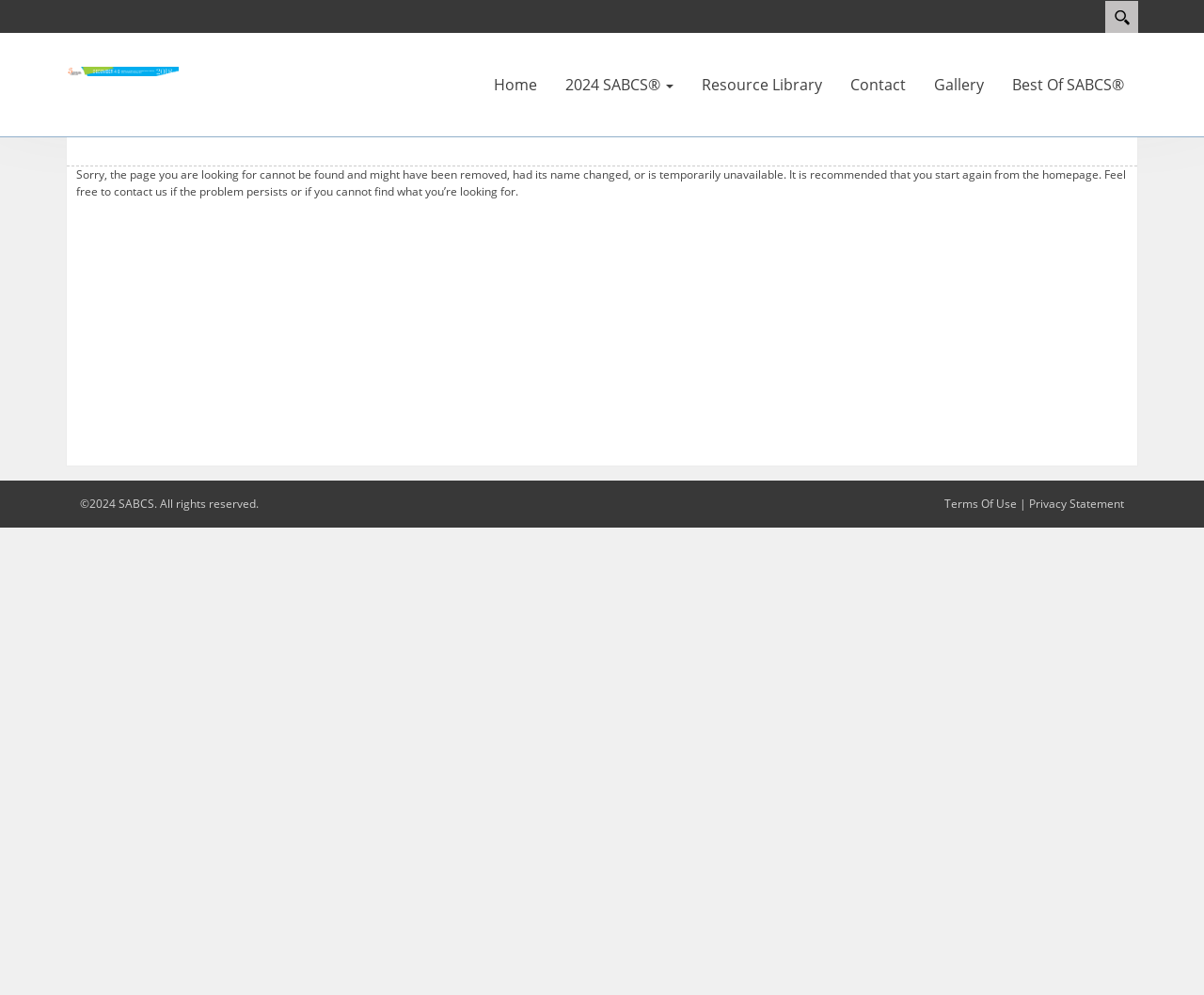Provide the bounding box coordinates for the UI element described in this sentence: "Best Of SABCS®". The coordinates should be four float values between 0 and 1, i.e., [left, top, right, bottom].

[0.829, 0.061, 0.945, 0.109]